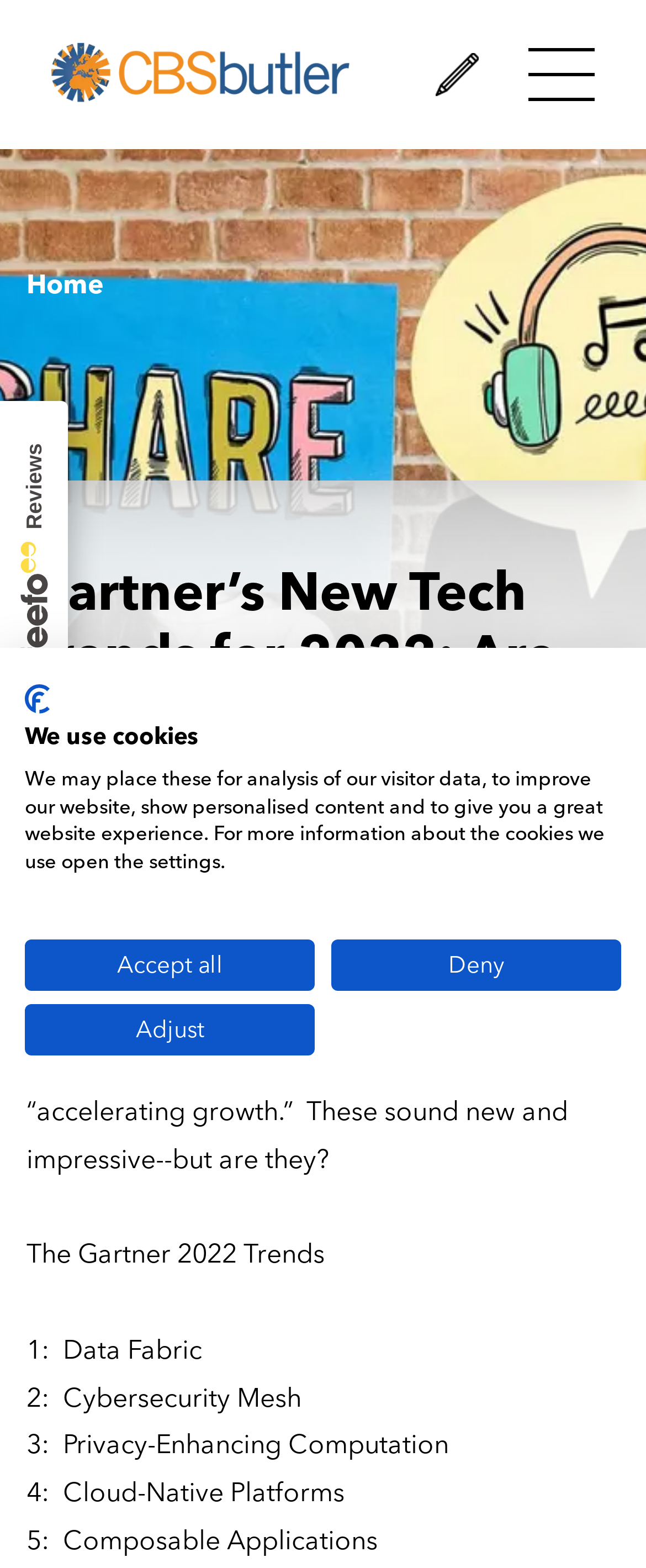Can you specify the bounding box coordinates of the area that needs to be clicked to fulfill the following instruction: "Click the CBSbutler logo"?

[0.079, 0.016, 0.541, 0.079]